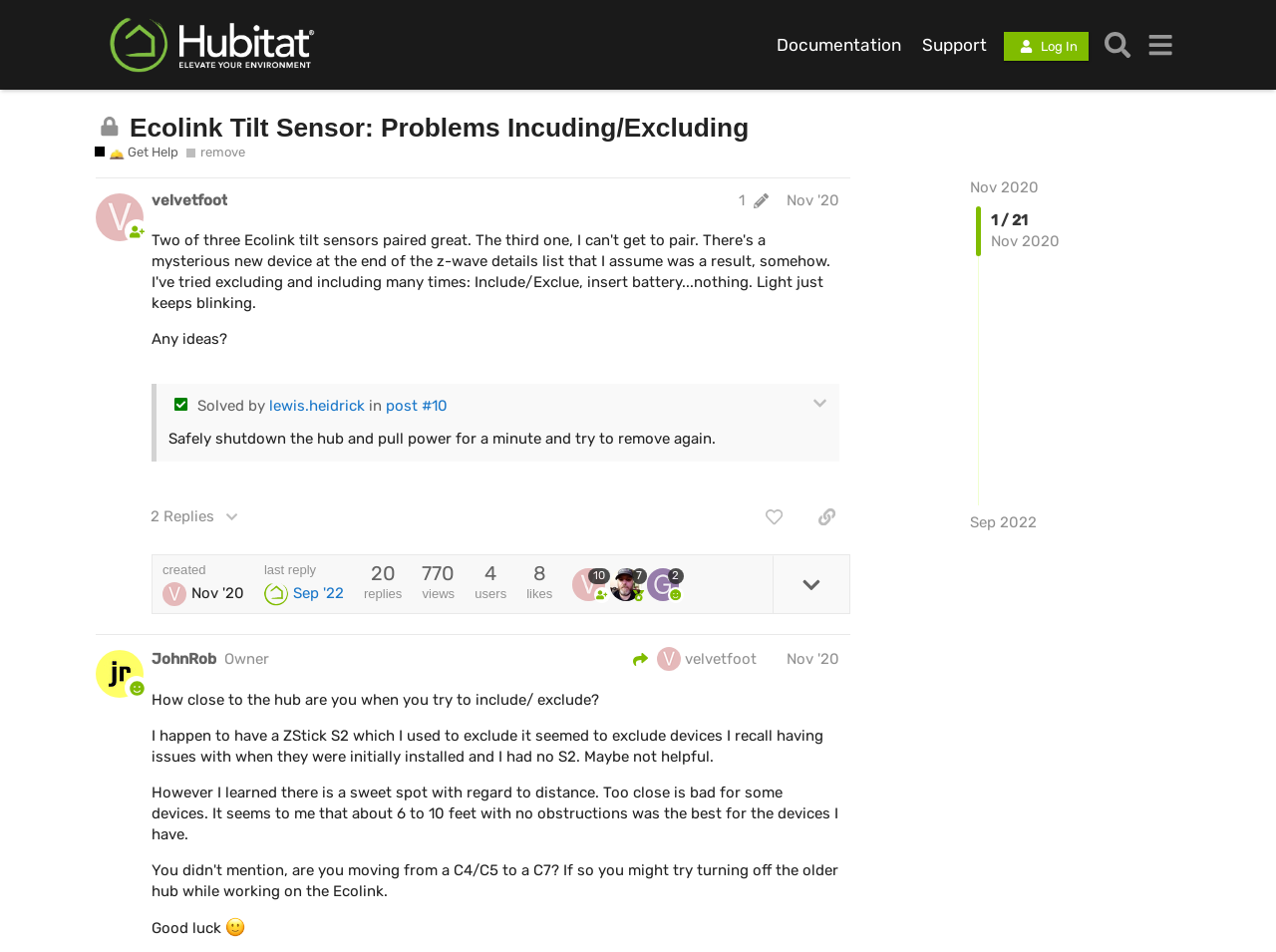Can you look at the image and give a comprehensive answer to the question:
What is the purpose of the 'Get Help' button?

The generic text 'Discover the resources you need to keep your Hubitat Elevation hub running happy. Find answers, ask questions, and connect with other community members.' suggests that the 'Get Help' button is intended to help users find resources related to their Hubitat Elevation hub.